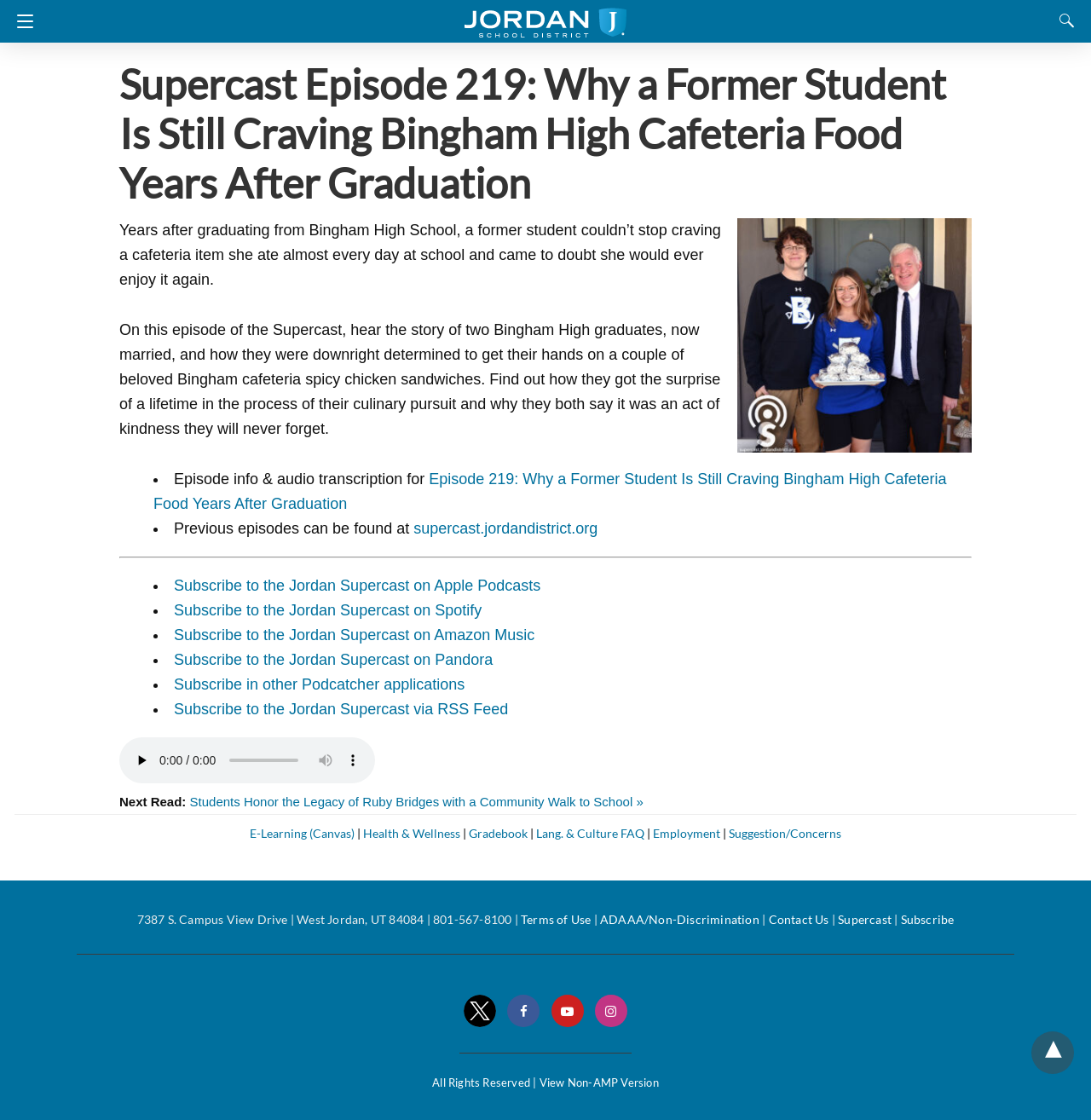Describe the webpage meticulously, covering all significant aspects.

This webpage is about a podcast episode from the Jordan School District, titled "Supercast Episode 219: Why a Former Student Is Still Craving Bingham High Cafeteria Food Years After Graduation". At the top of the page, there is a navigation button and a logo of the Jordan School District, which is an image. On the top right, there is a search button.

The main content of the page is an article about the podcast episode. The title of the episode is displayed prominently, accompanied by an image of the superintendent with Bingham alumni and chicken sandwiches. Below the title, there is a brief summary of the episode, which tells the story of two Bingham High graduates who were determined to get their hands on a couple of beloved Bingham cafeteria spicy chicken sandwiches.

Following the summary, there are several links to episode information, audio transcription, and previous episodes. There is also an audio player with play, mute, and time scrubber controls.

Below the audio player, there is a section with links to other articles, including "Students Honor the Legacy of Ruby Bridges with a Community Walk to School". On the bottom of the page, there are several links to other resources, such as E-Learning, Health & Wellness, Gradebook, and Employment. There is also a section with contact information, including an address, phone number, and links to Terms of Use, ADA/Non-Discrimination, and Contact Us.

On the bottom right, there are social media links, including Twitter, Facebook, Instagram, and YouTube. Finally, there is a copyright notice and a link to view a non-AMP version of the page.